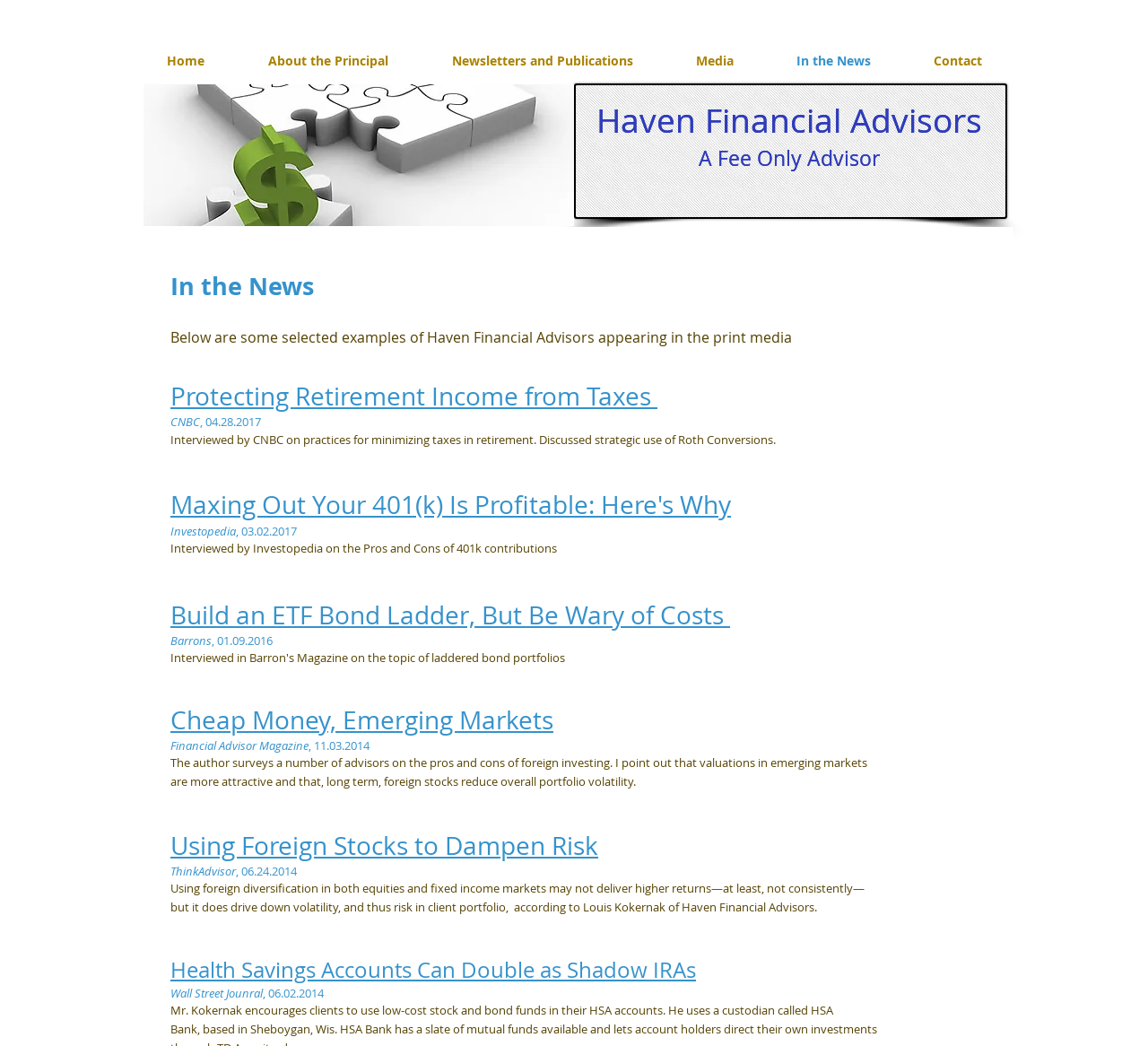What is the topic of the article 'Protecting Retirement Income from Taxes'?
Examine the image closely and answer the question with as much detail as possible.

The topic of the article 'Protecting Retirement Income from Taxes' can be inferred from the title of the article, which suggests that the article is about strategies for minimizing taxes in retirement. This article is mentioned in the 'In the News' section of the webpage.